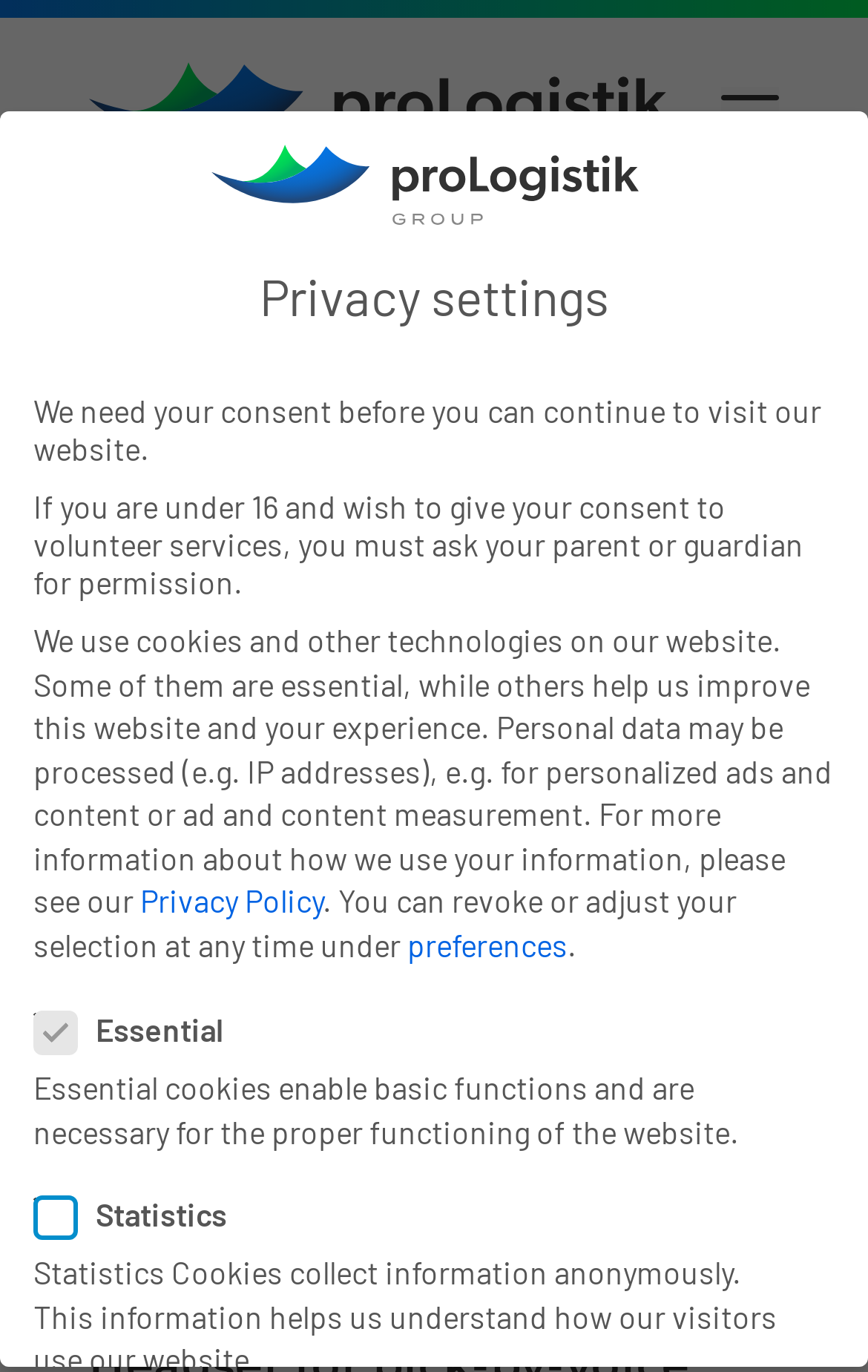What is the purpose of a headset?
Use the image to answer the question with a single word or phrase.

For speaking and listening